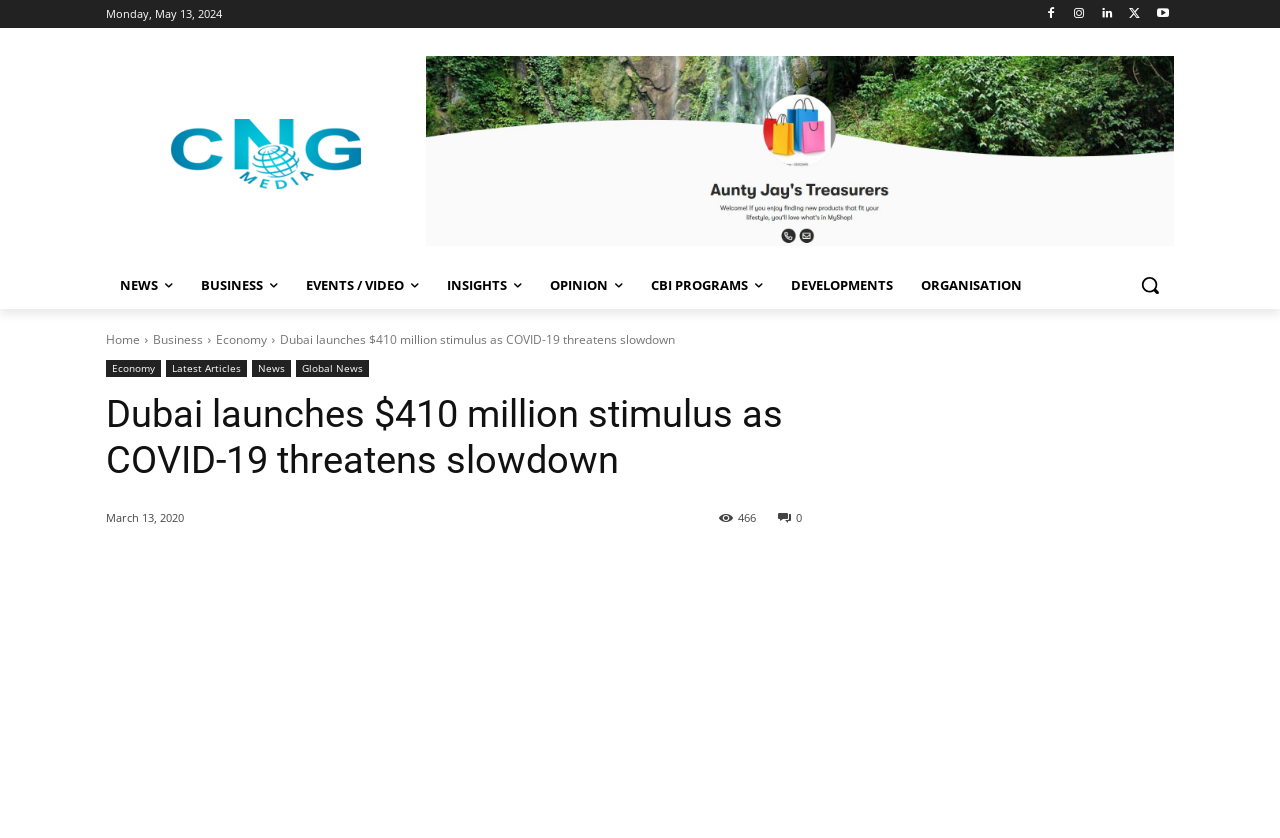What is the category of the news article?
Answer the question with a thorough and detailed explanation.

I found the category of the news article by looking at the link element 'Economy' located at [0.169, 0.395, 0.209, 0.415] and also at [0.083, 0.43, 0.126, 0.45].